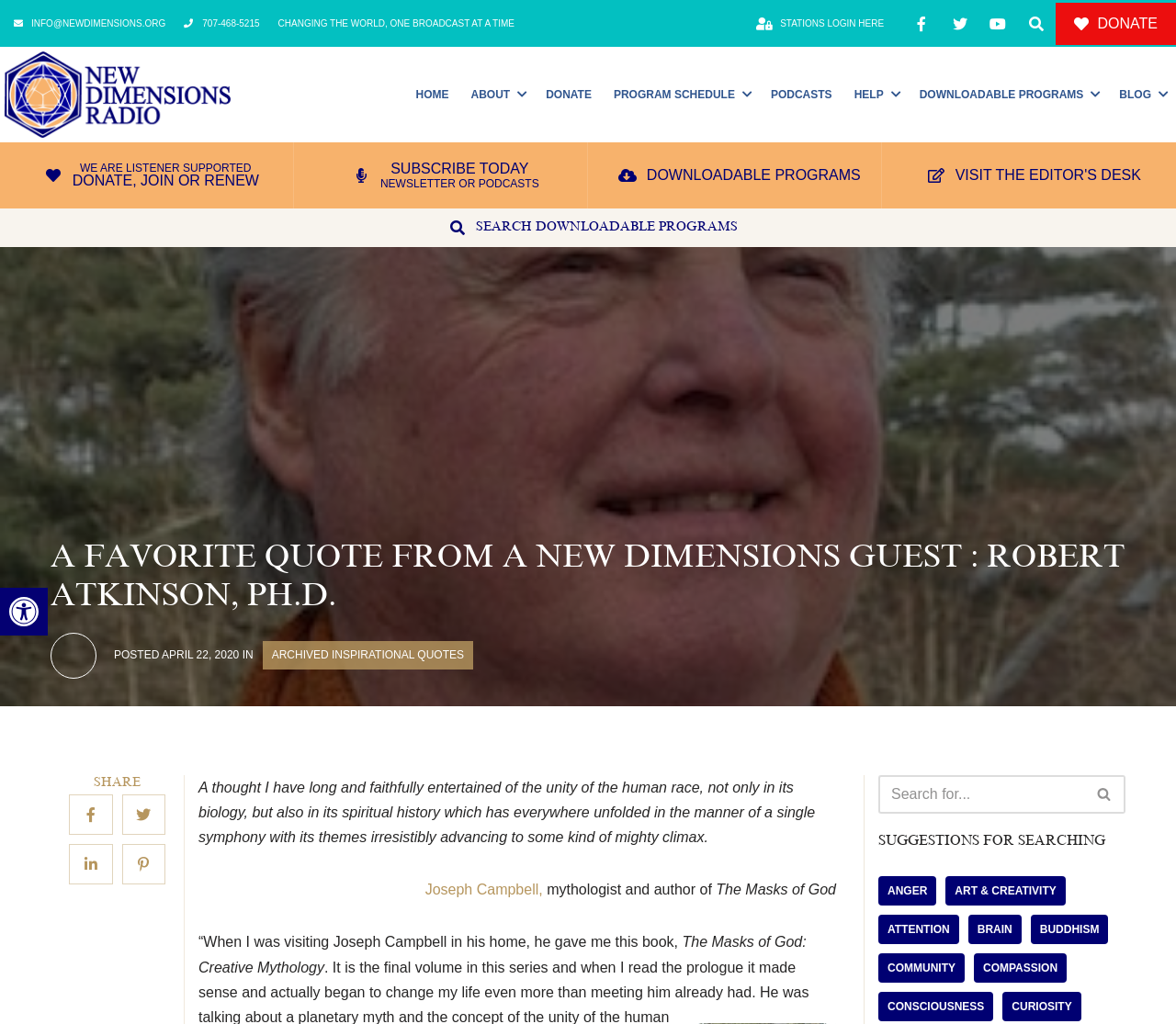Identify the webpage's primary heading and generate its text.

A FAVORITE QUOTE FROM A NEW DIMENSIONS GUEST : ROBERT ATKINSON, PH.D.